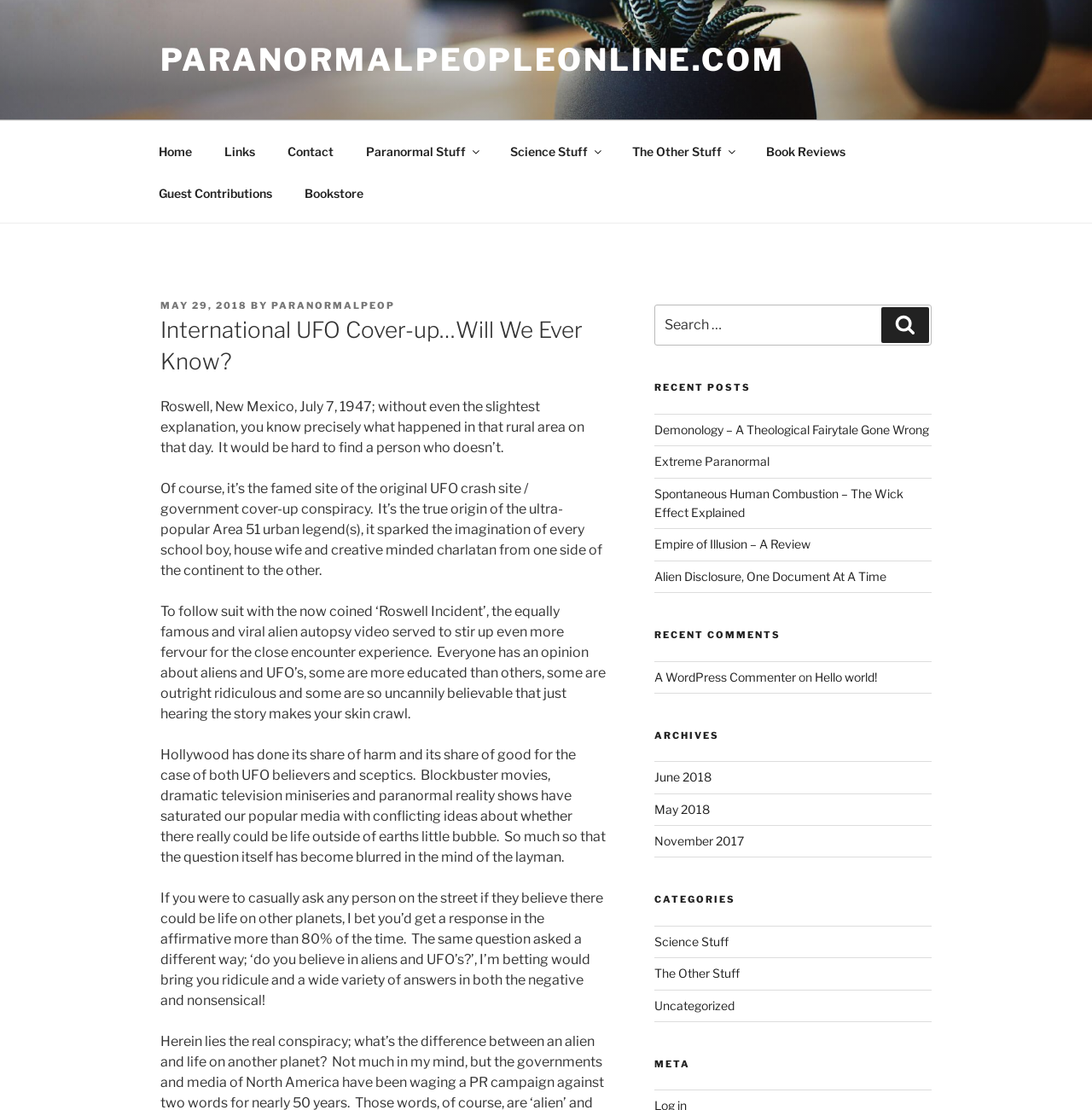Can you specify the bounding box coordinates of the area that needs to be clicked to fulfill the following instruction: "Click on the 'Science Stuff' category"?

[0.599, 0.842, 0.667, 0.855]